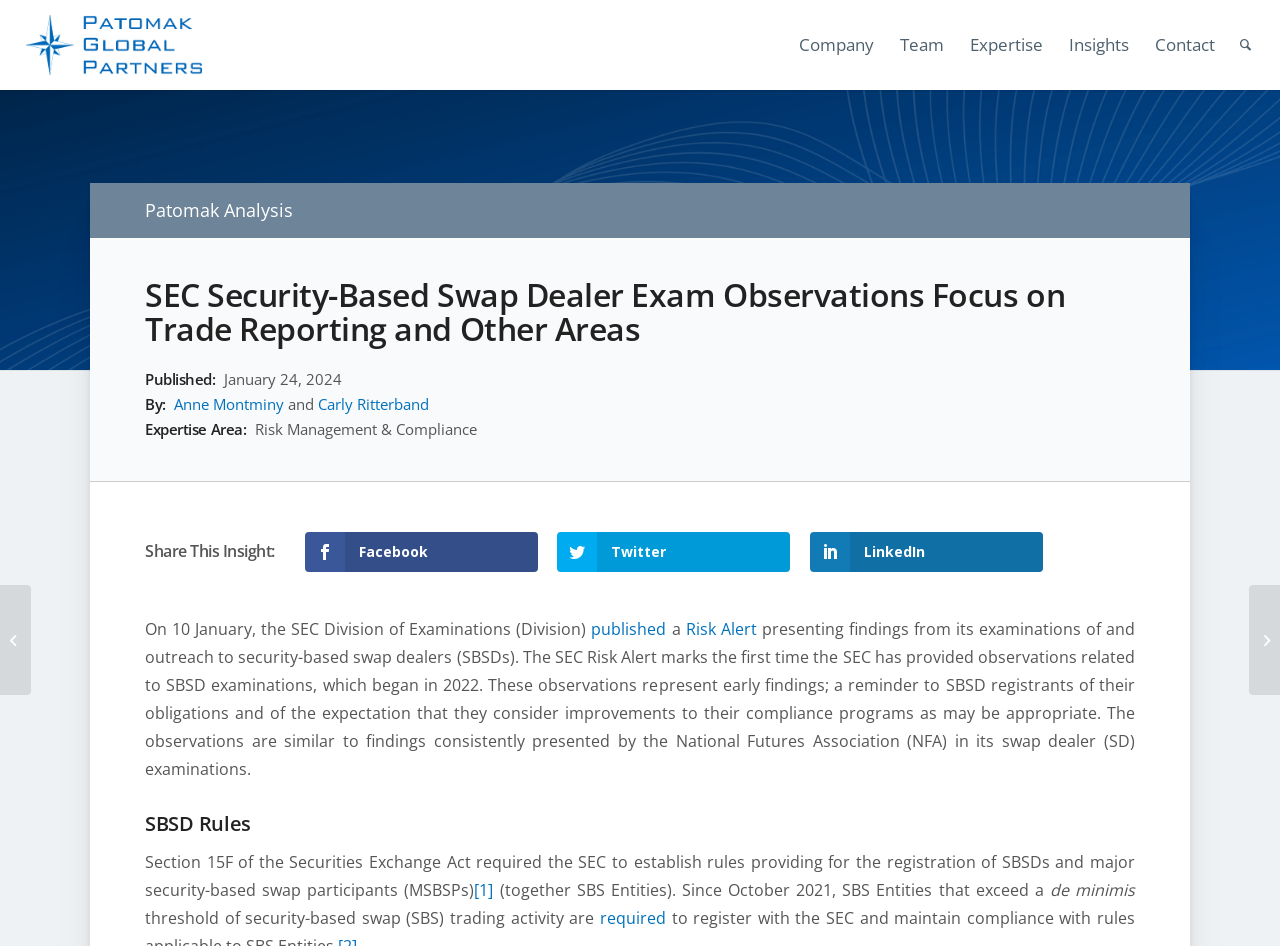Use a single word or phrase to answer the question:
What is the topic of the article?

SEC Security-Based Swap Dealer Exam Observations